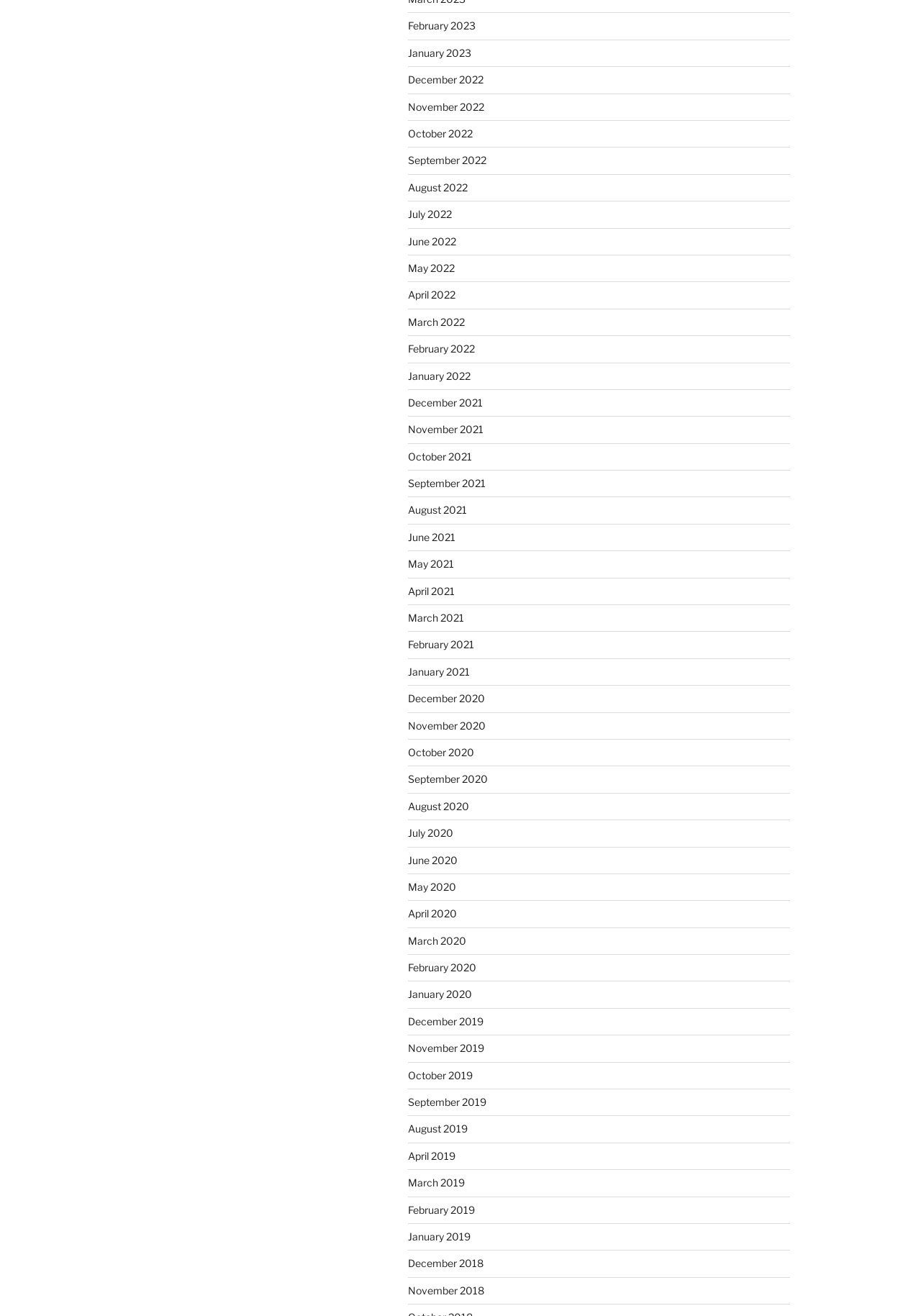Please find the bounding box coordinates for the clickable element needed to perform this instruction: "View February 2023".

[0.443, 0.015, 0.516, 0.024]